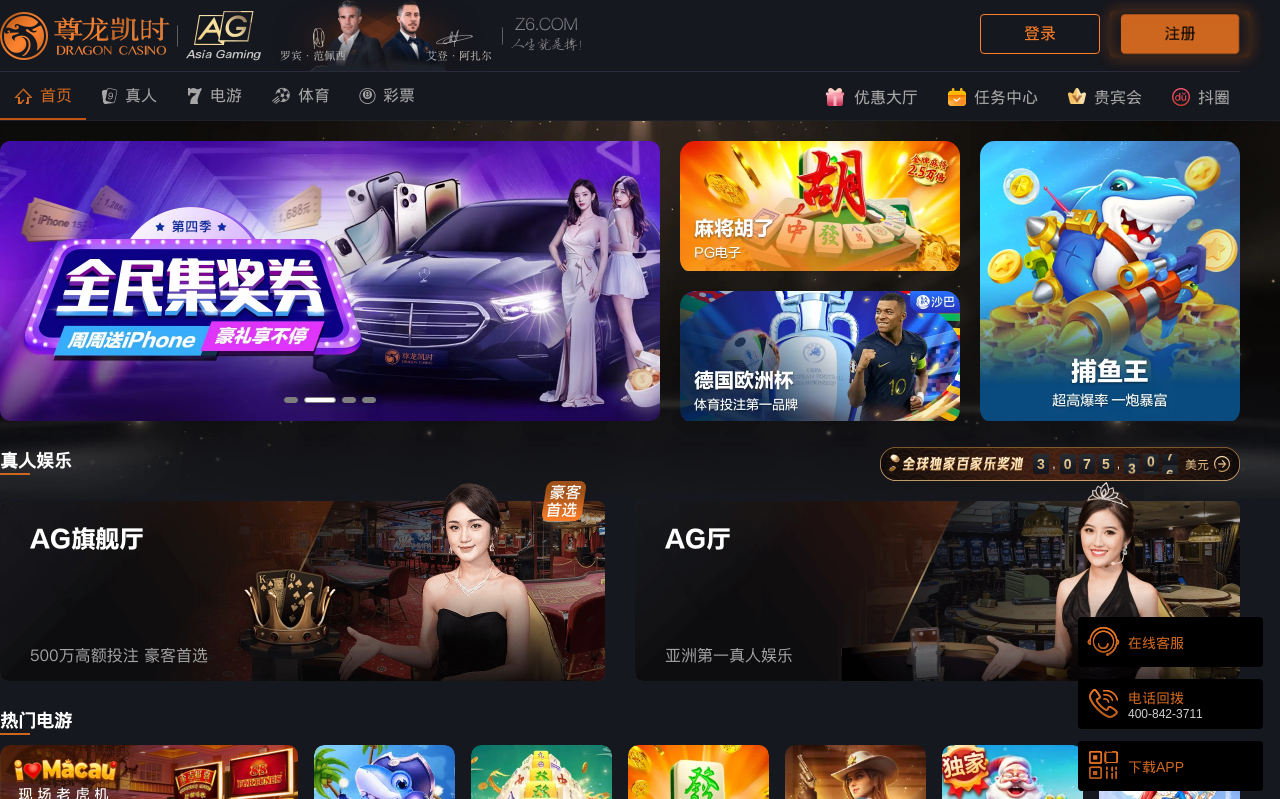Answer the following query with a single word or phrase:
How many links are in the top navigation bar?

7